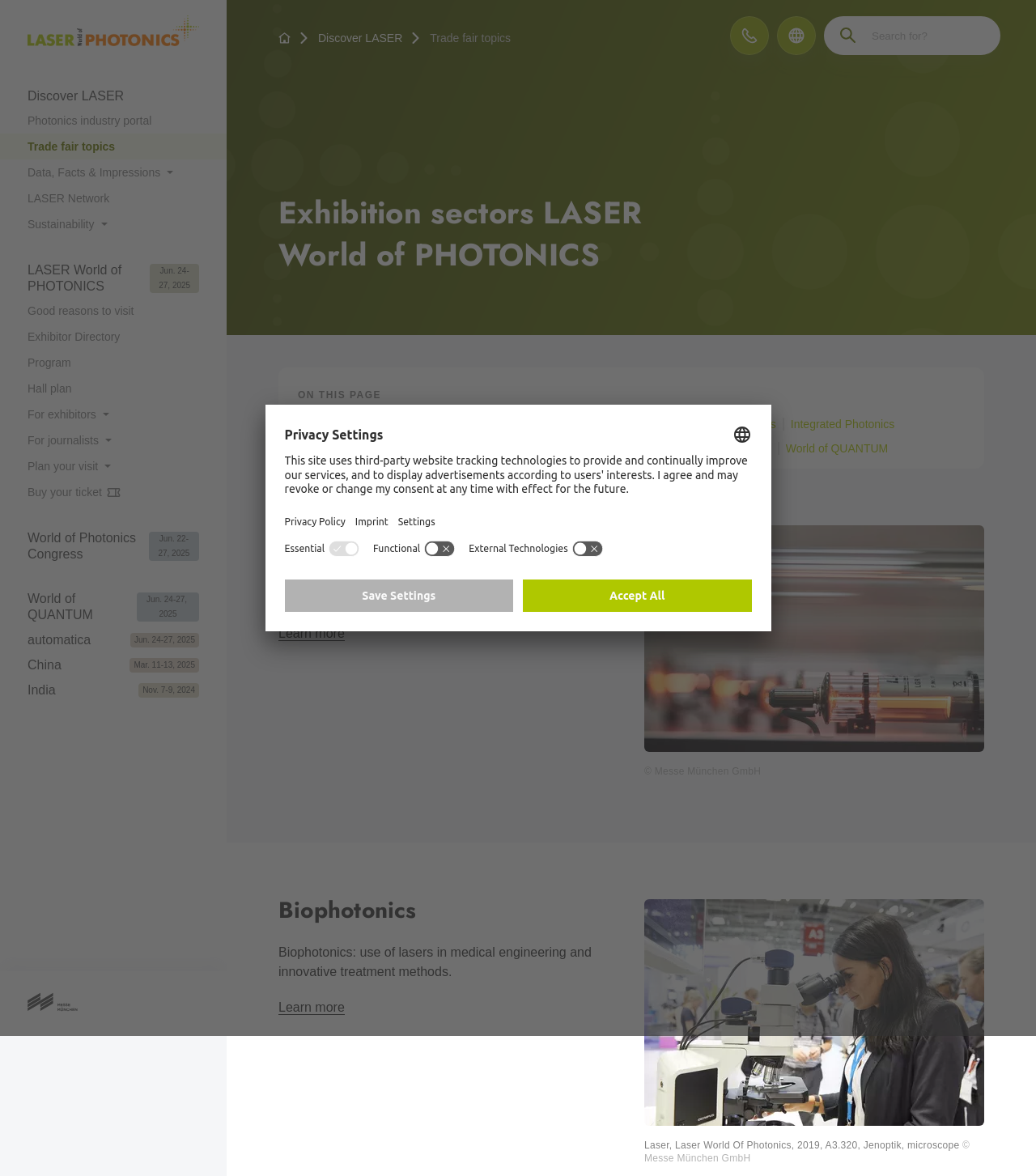Create an elaborate caption that covers all aspects of the webpage.

The webpage is about the LASER World of PHOTONICS trade show, which is a leading event for photonics components, systems, and applications. At the top of the page, there is a navigation menu with links to various sections, including "Discover LASER", "Trade fair topics", and more. Below the navigation menu, there is a heading that reads "Exhibition sectors LASER World of PHOTONICS".

On the left side of the page, there is a vertical menu with links to different topics, including "LASER Network", "Sustainability", "Good reasons to visit", and more. These links are organized into categories, such as "For visitors", "For exhibitors", and "For journalists".

In the main content area, there is a section that highlights the exhibition sectors of the trade show, including "Illumination and energy", "Biophotonics", "Data transmission", and more. Each sector is represented by a link, and some of them have a brief description or summary.

There is also a section that appears to be a preview or summary of the trade show, with a heading that reads "ON THIS PAGE". Below this heading, there is a brief text that mentions the limited global energy resources and the visionary solutions offered by photonics.

Throughout the page, there are several images, including logos, icons, and possibly photos or graphics related to the trade show. The overall layout is organized and easy to navigate, with clear headings and concise text.